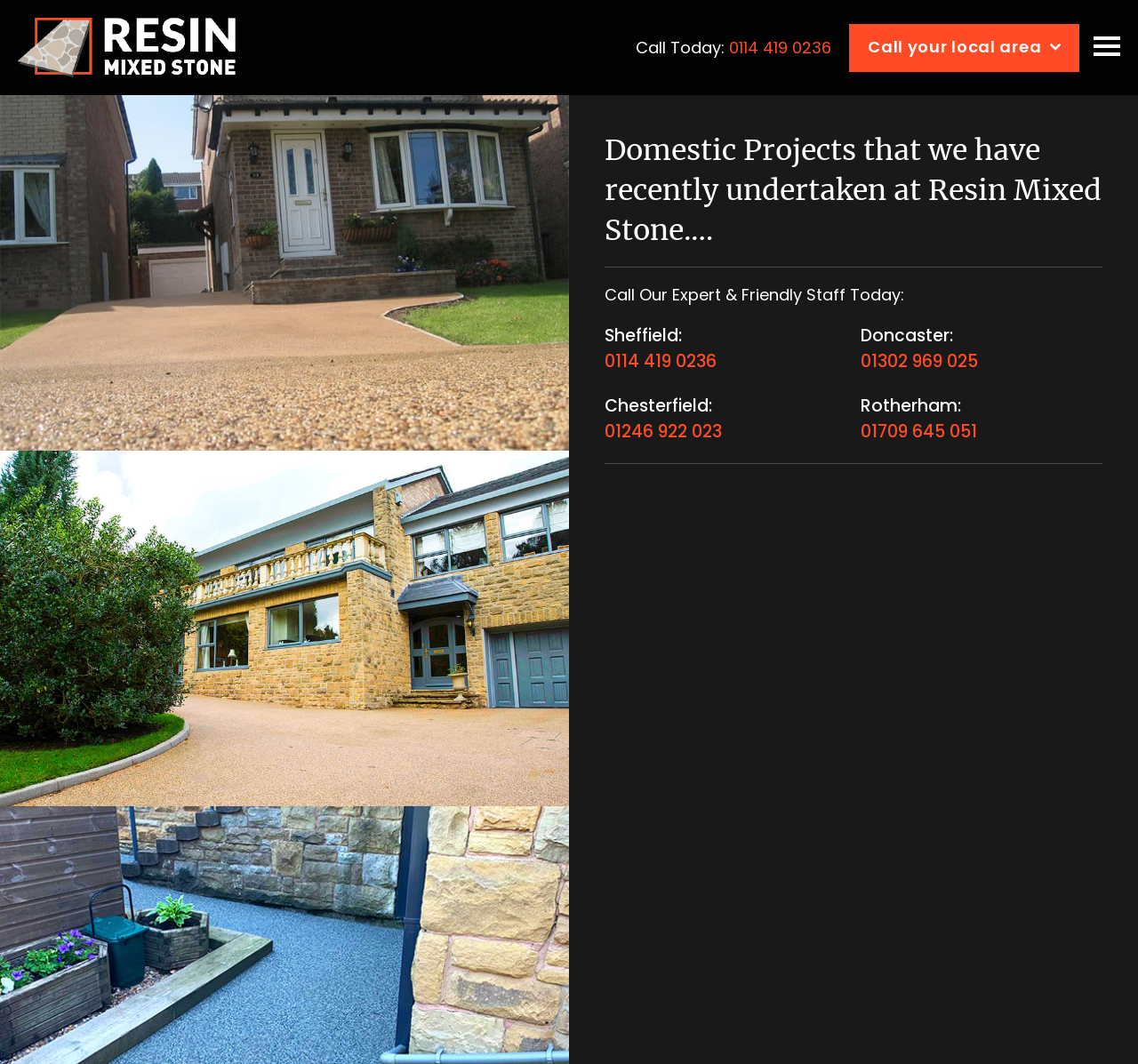Can you pinpoint the bounding box coordinates for the clickable element required for this instruction: "Contact Rotherham office"? The coordinates should be four float numbers between 0 and 1, i.e., [left, top, right, bottom].

[0.756, 0.373, 0.969, 0.417]